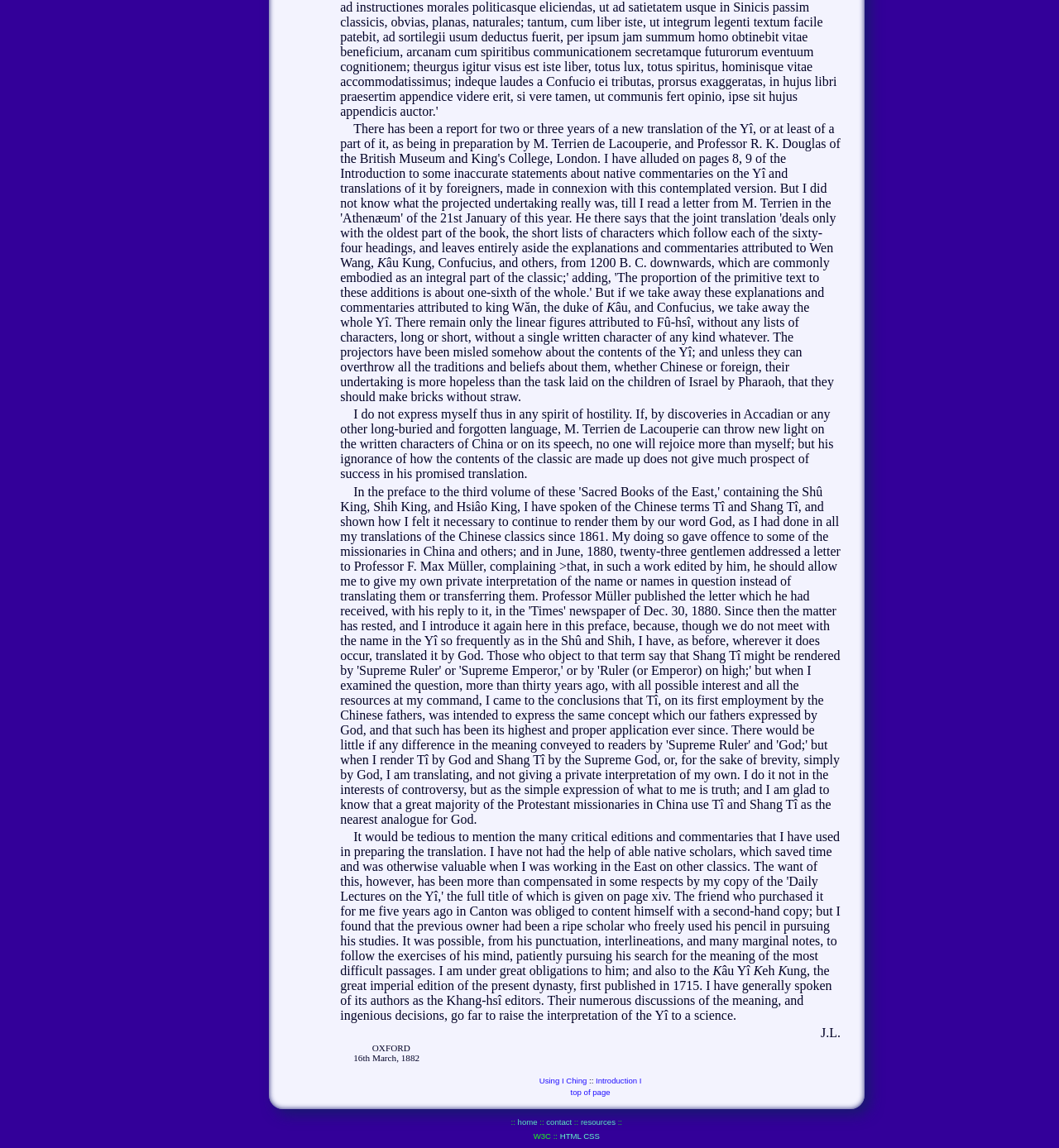Who is the author of the text?
Give a one-word or short phrase answer based on the image.

Unknown